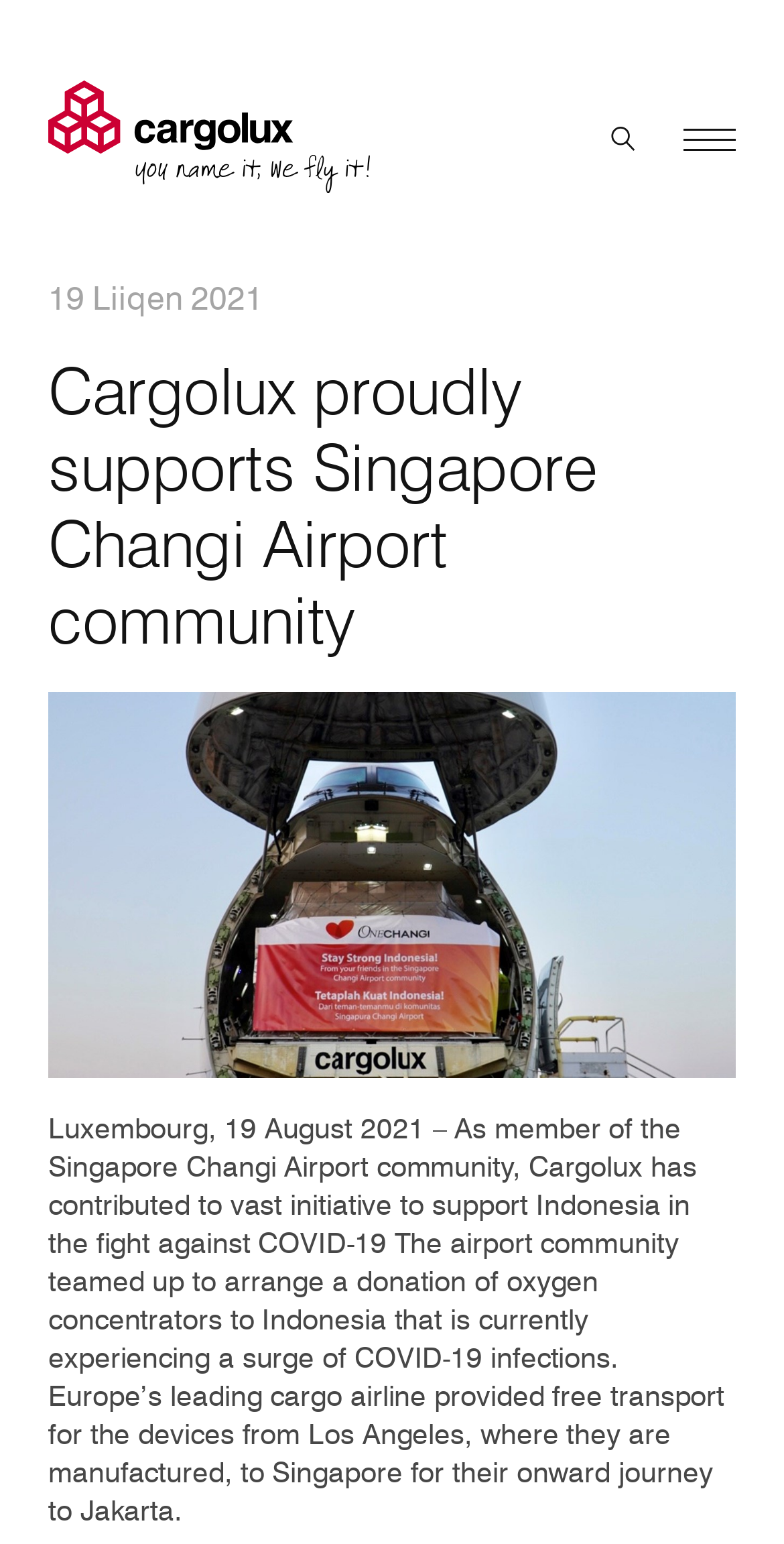Please locate the bounding box coordinates of the element's region that needs to be clicked to follow the instruction: "Click on the Cargolux logo". The bounding box coordinates should be provided as four float numbers between 0 and 1, i.e., [left, top, right, bottom].

[0.062, 0.053, 0.472, 0.125]